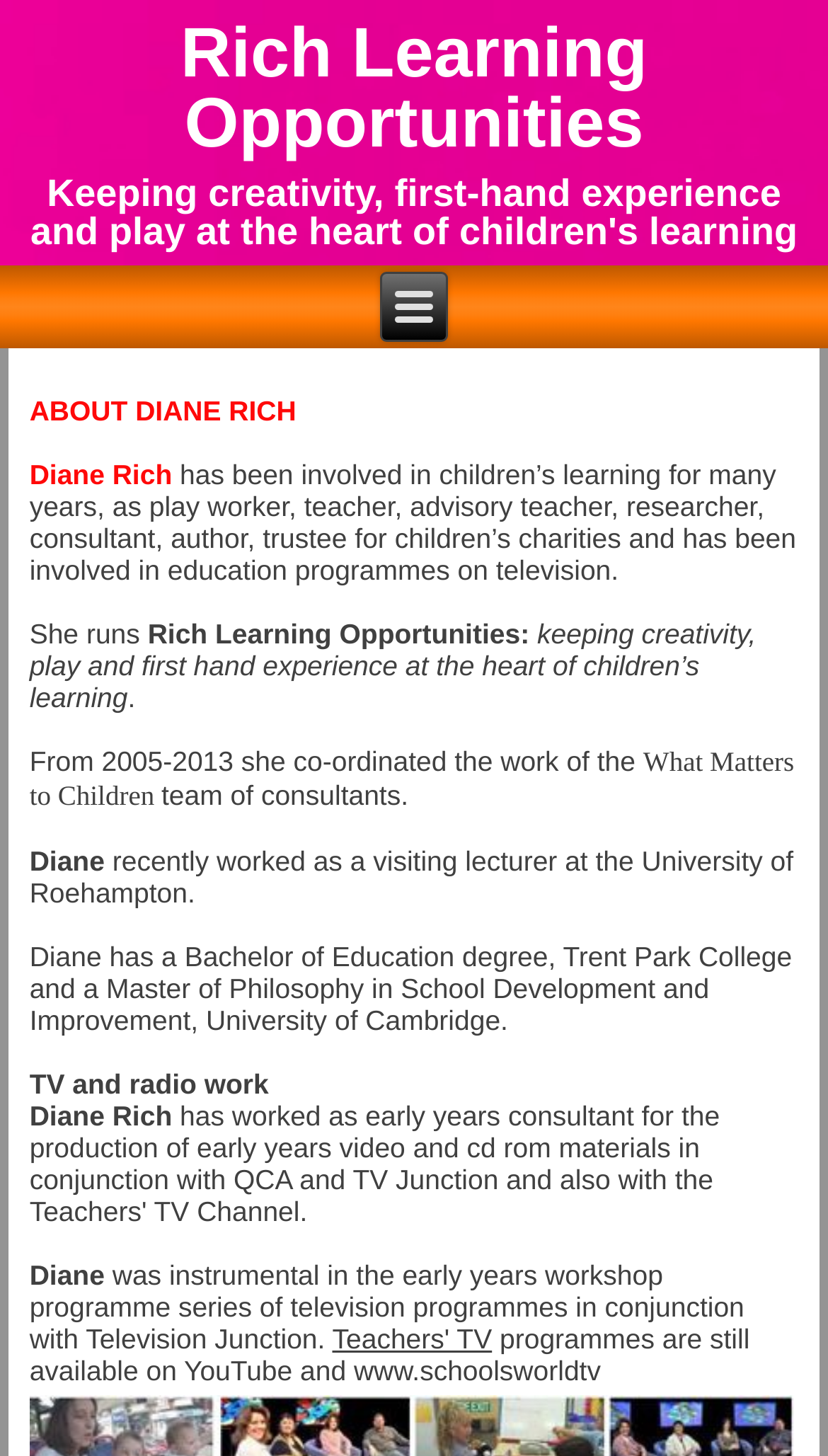What is Diane Rich's profession?
Refer to the screenshot and respond with a concise word or phrase.

Teacher, researcher, consultant, author